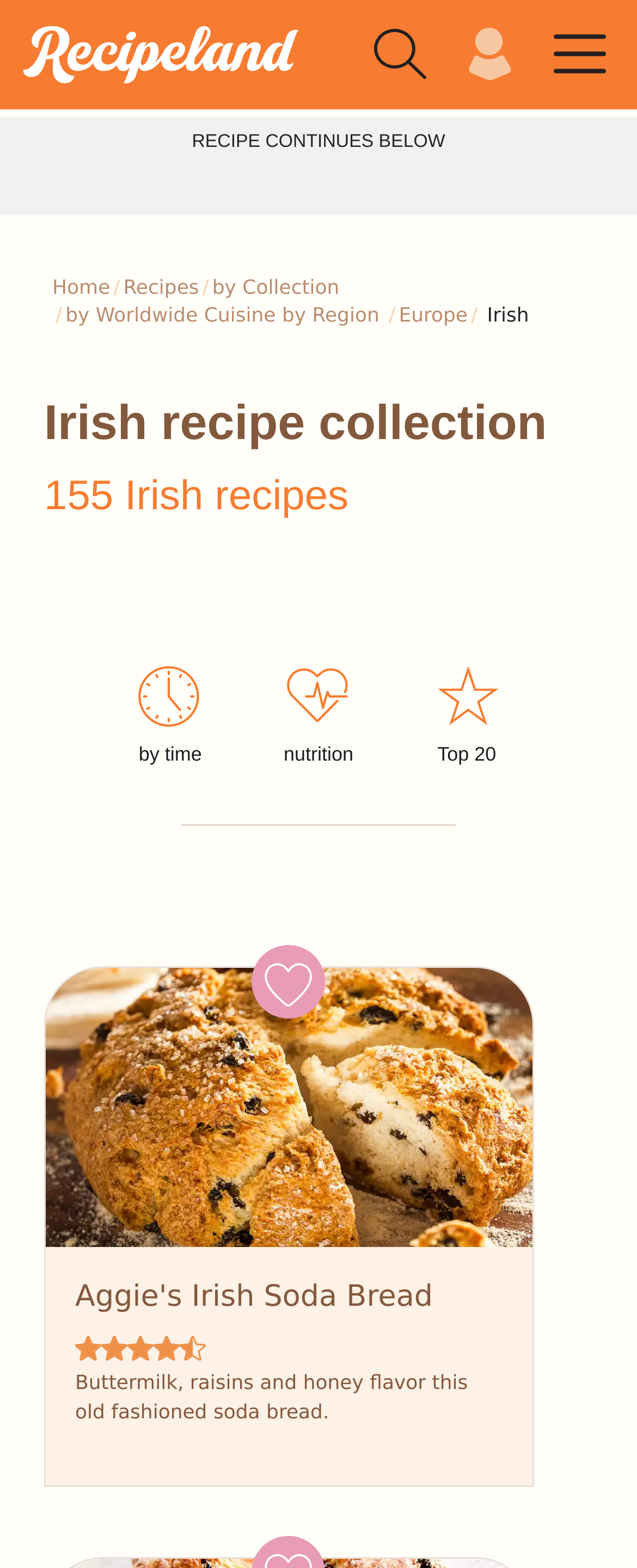Determine the bounding box coordinates for the area that should be clicked to carry out the following instruction: "View the photo gallery".

None